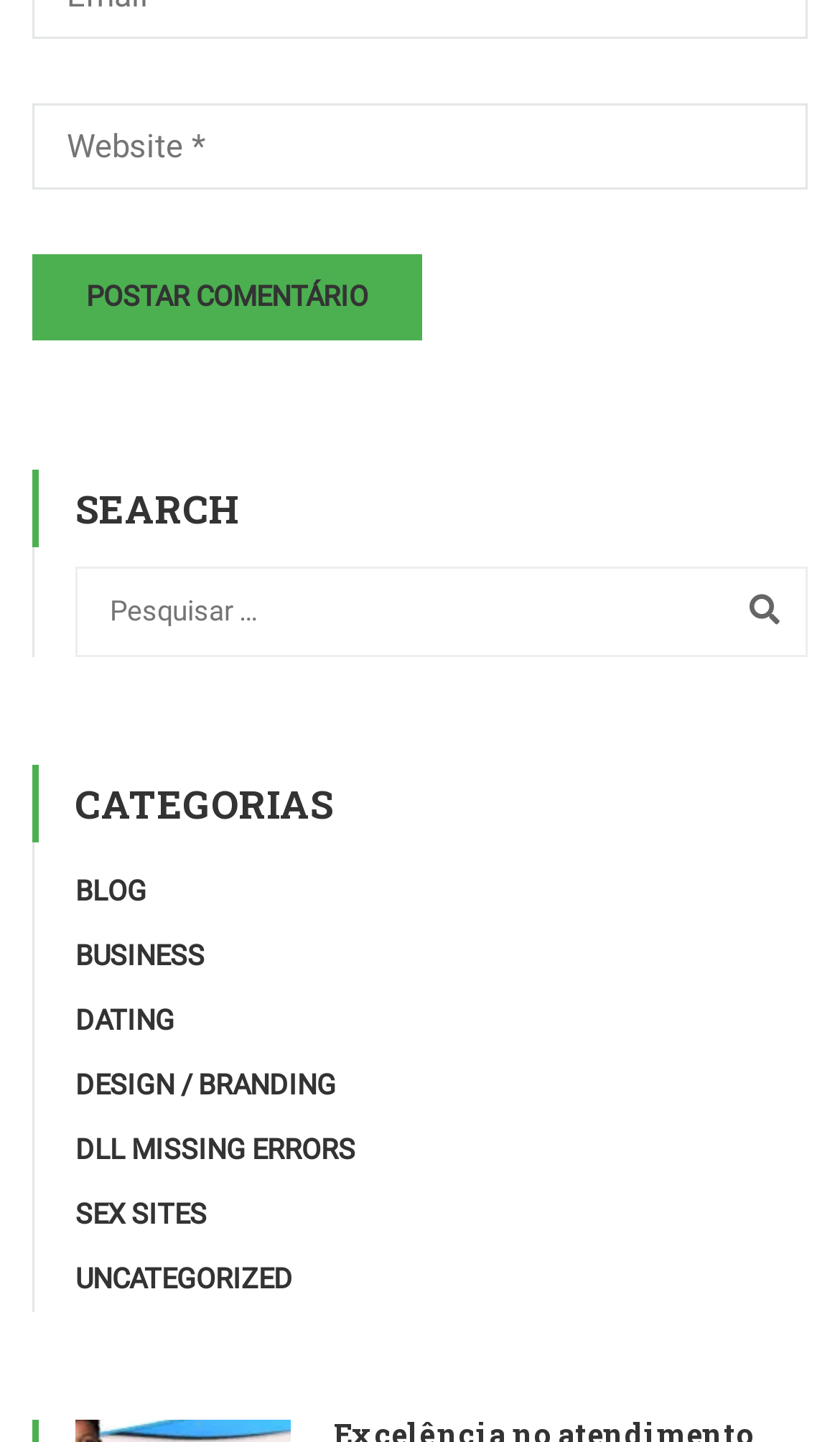Identify the bounding box coordinates necessary to click and complete the given instruction: "search for something".

[0.09, 0.392, 0.962, 0.455]